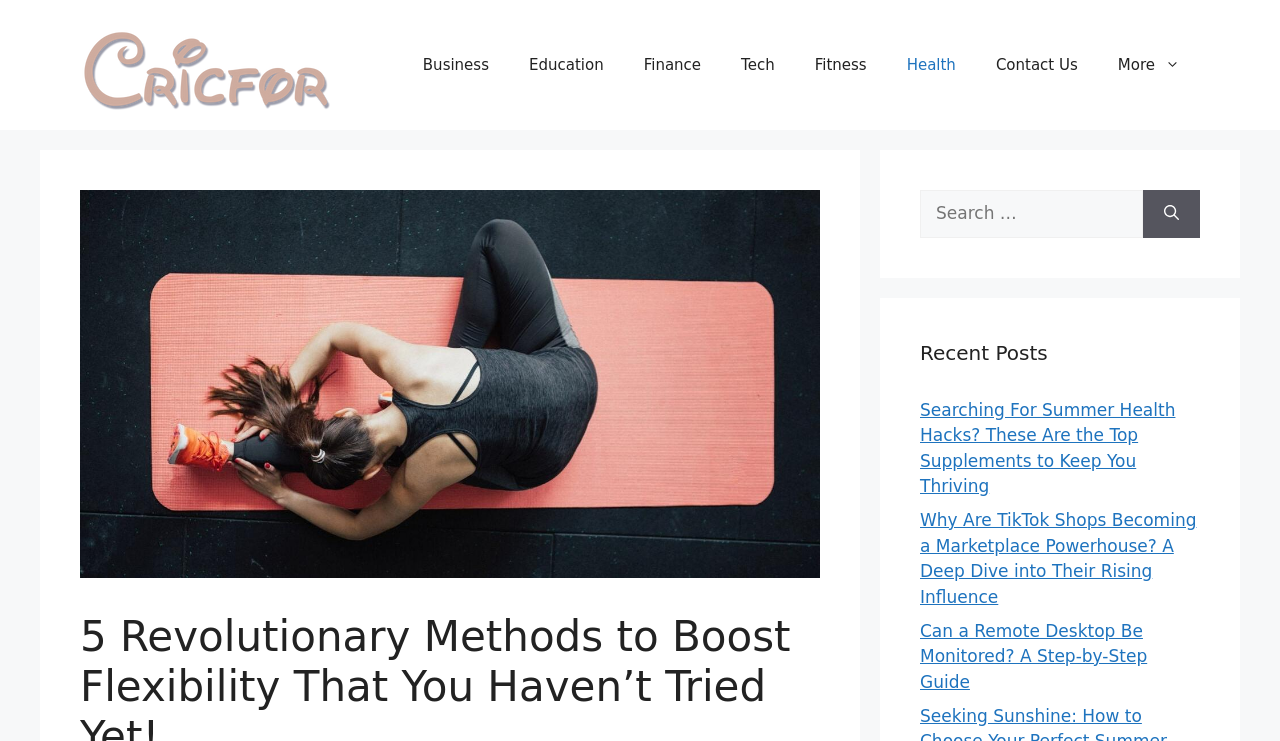Please determine the bounding box coordinates of the section I need to click to accomplish this instruction: "click on the CricFor logo".

[0.062, 0.027, 0.262, 0.148]